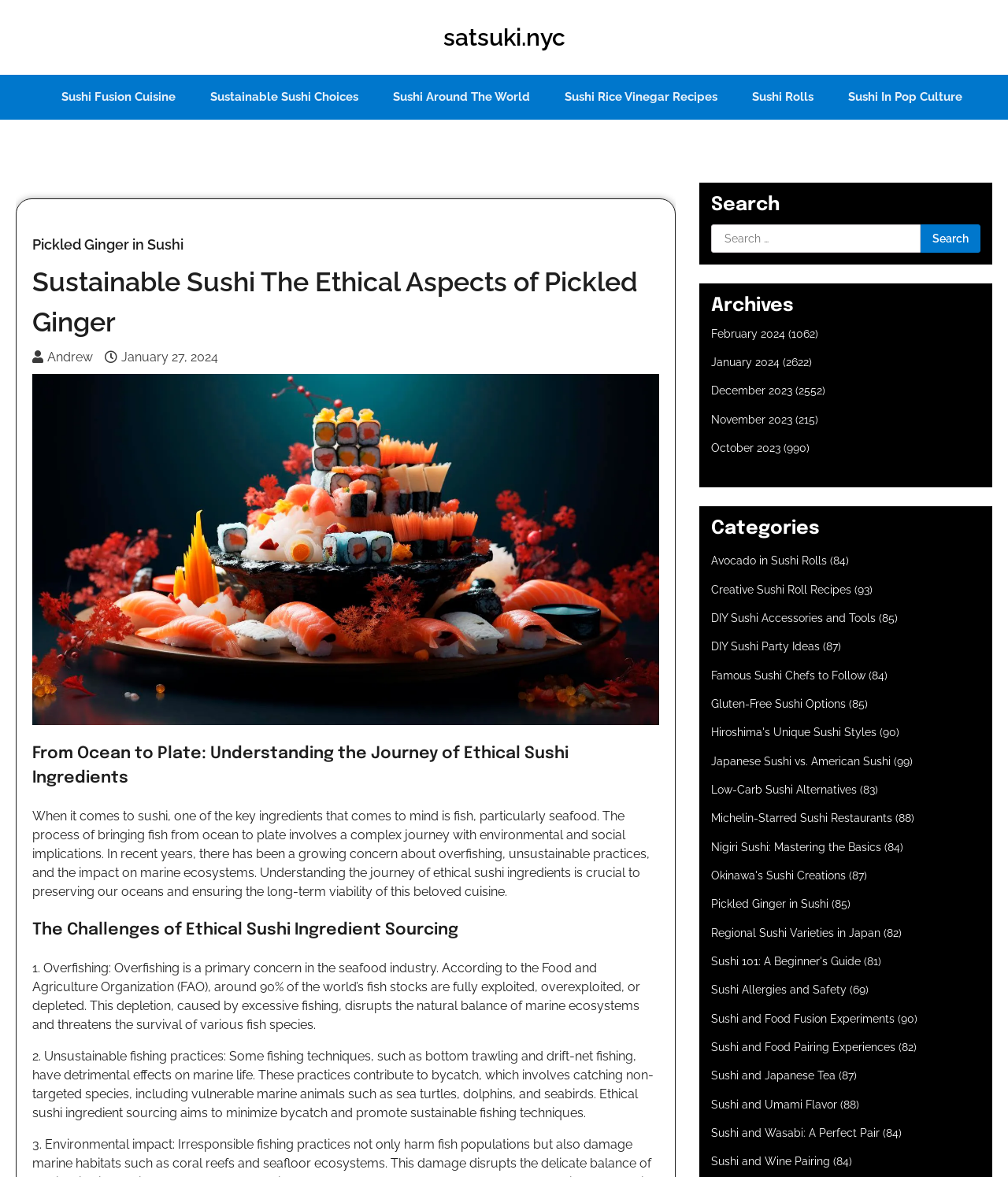Give a one-word or short phrase answer to the question: 
What is the purpose of the 'Search' function?

To search for content